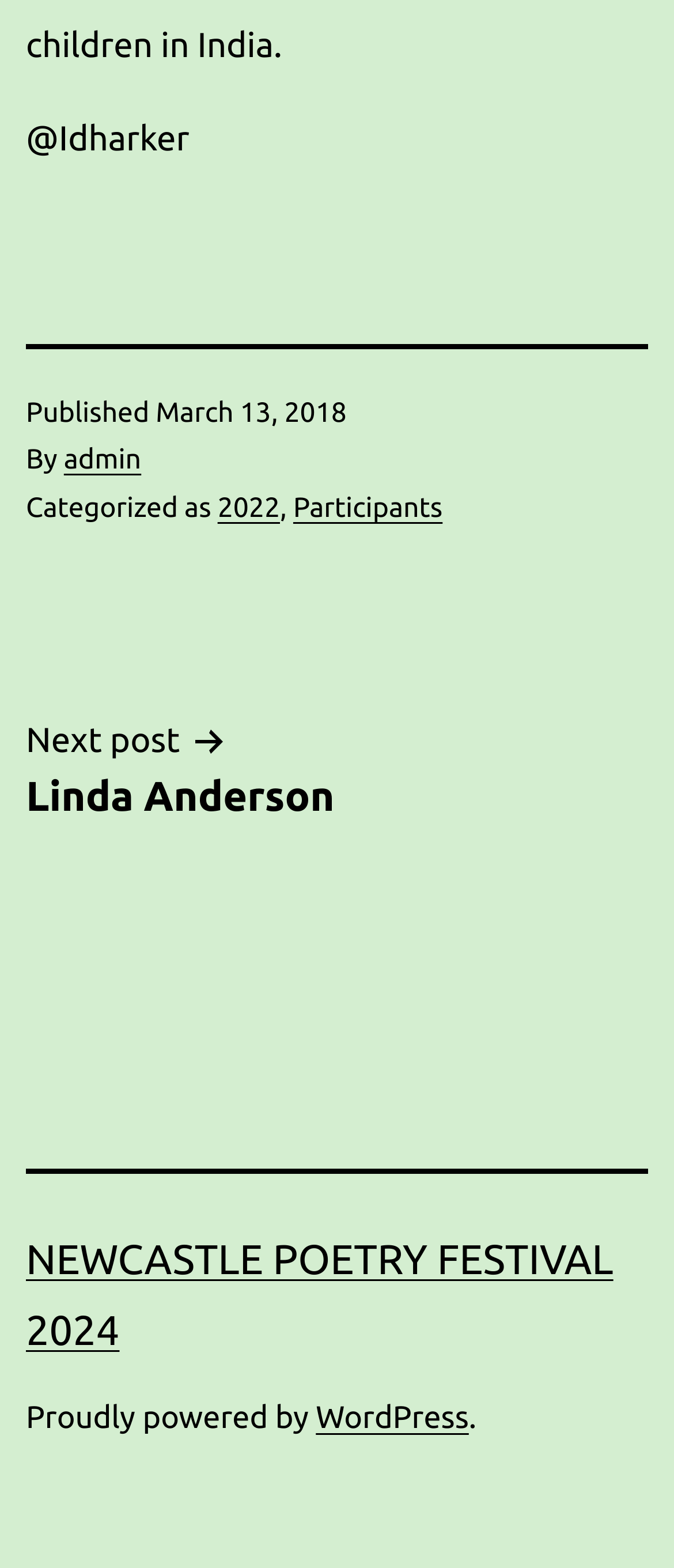What is the title of the next post?
Answer the question in as much detail as possible.

The title of the next post can be found in the post navigation section, where it says 'Next post Linda Anderson'. This information is provided to indicate the title of the next post in the sequence.